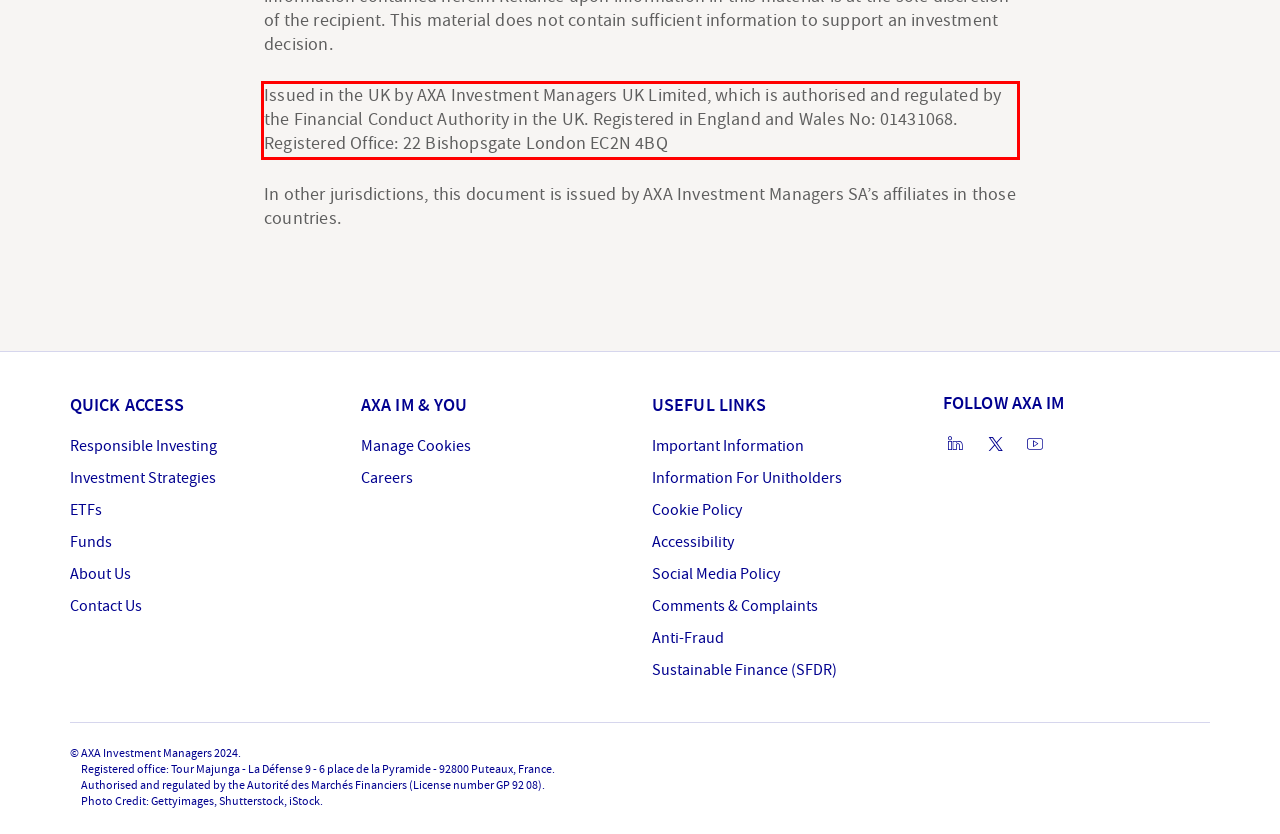Given a screenshot of a webpage, locate the red bounding box and extract the text it encloses.

Issued in the UK by AXA Investment Managers UK Limited, which is authorised and regulated by the Financial Conduct Authority in the UK. Registered in England and Wales No: 01431068. Registered Office: 22 Bishopsgate London EC2N 4BQ